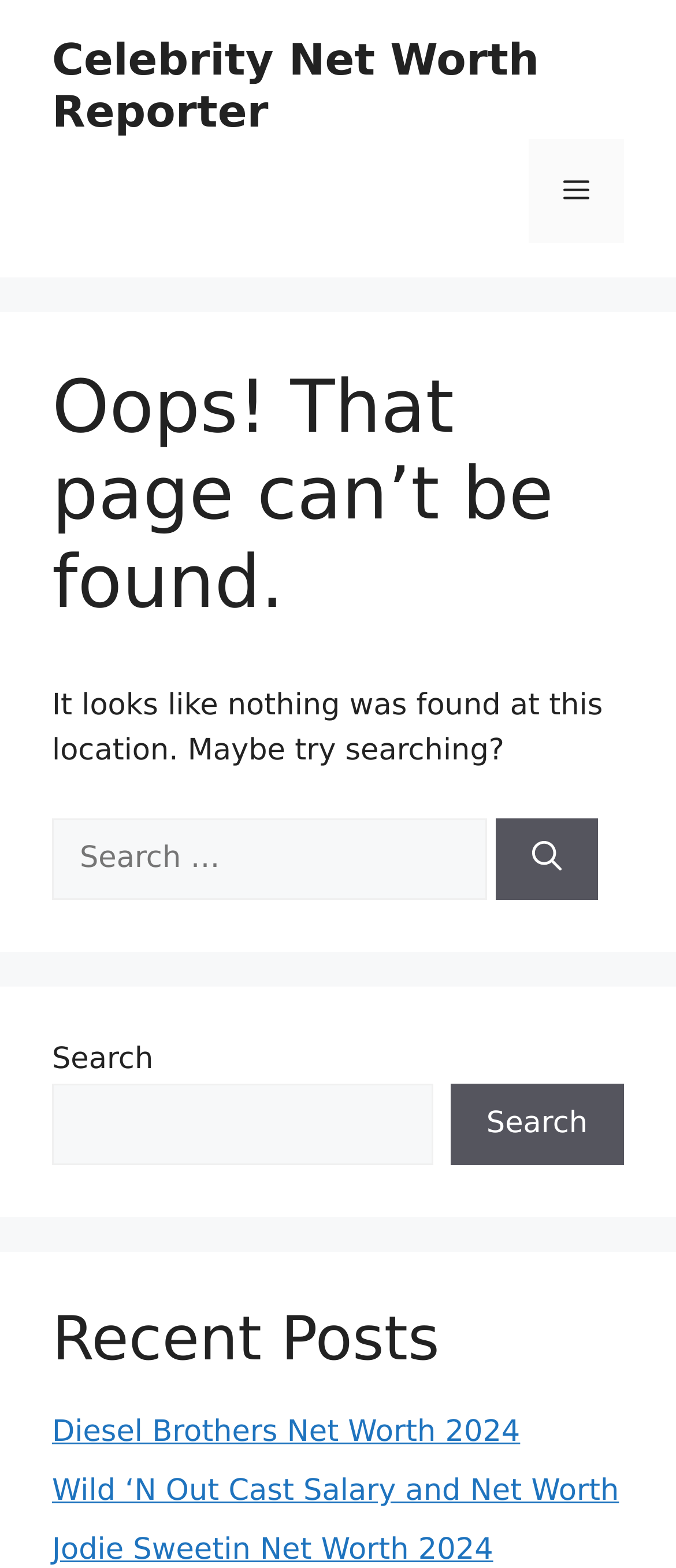Locate the bounding box coordinates of the element to click to perform the following action: 'Click on the menu'. The coordinates should be given as four float values between 0 and 1, in the form of [left, top, right, bottom].

[0.782, 0.088, 0.923, 0.155]